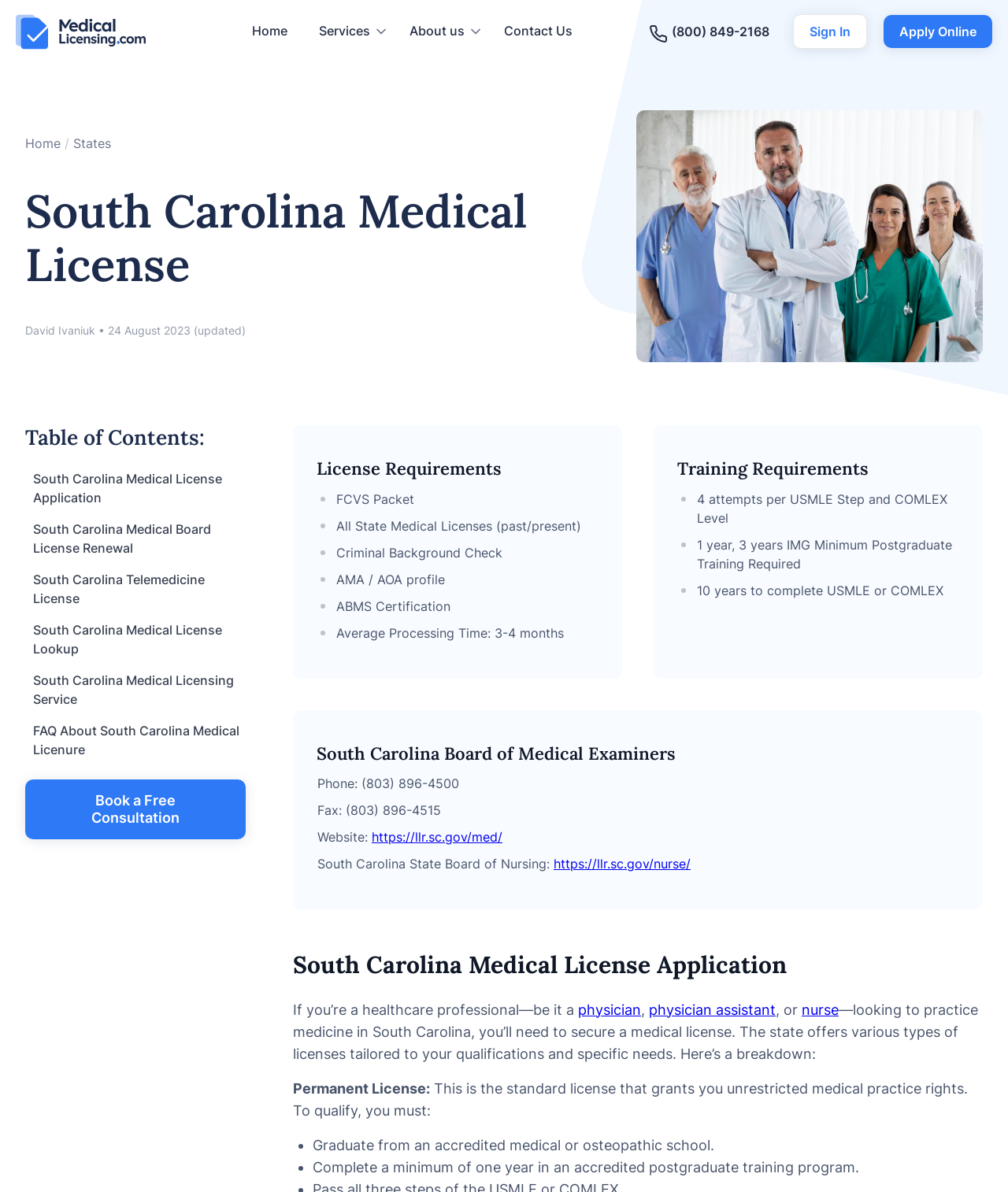Identify the bounding box coordinates of the area you need to click to perform the following instruction: "Click the 'Sign In' link".

[0.787, 0.012, 0.86, 0.041]